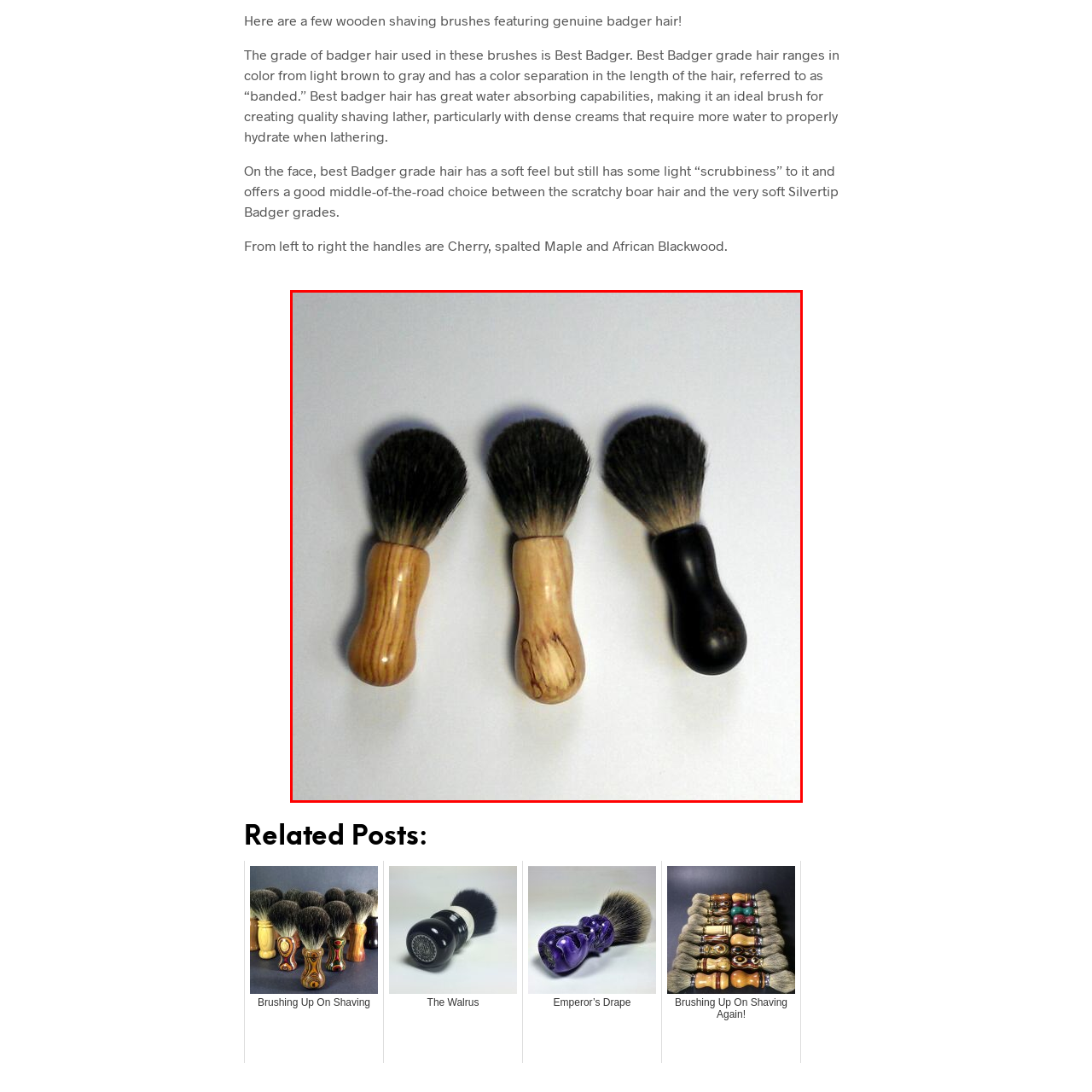Look at the photo within the red outline and describe it thoroughly.

This image showcases three exquisite wooden shaving brushes, each featuring genuine best badger hair bristles. From left to right, the handles are crafted from different types of wood: the first is a warm-toned cherry wood, the second showcases a light spalted maple, and the third is made from rich African blackwood. Best badger hair is known for its excellent water-absorbing capabilities, making it ideal for creating a rich, frothy lather when using dense creams. The unique blend of softness and slight "scrubbiness" in these brushes offers a perfect balance between the sturdiness of boar hair and the softness of silvertip badger options, catering to various shaving preferences.